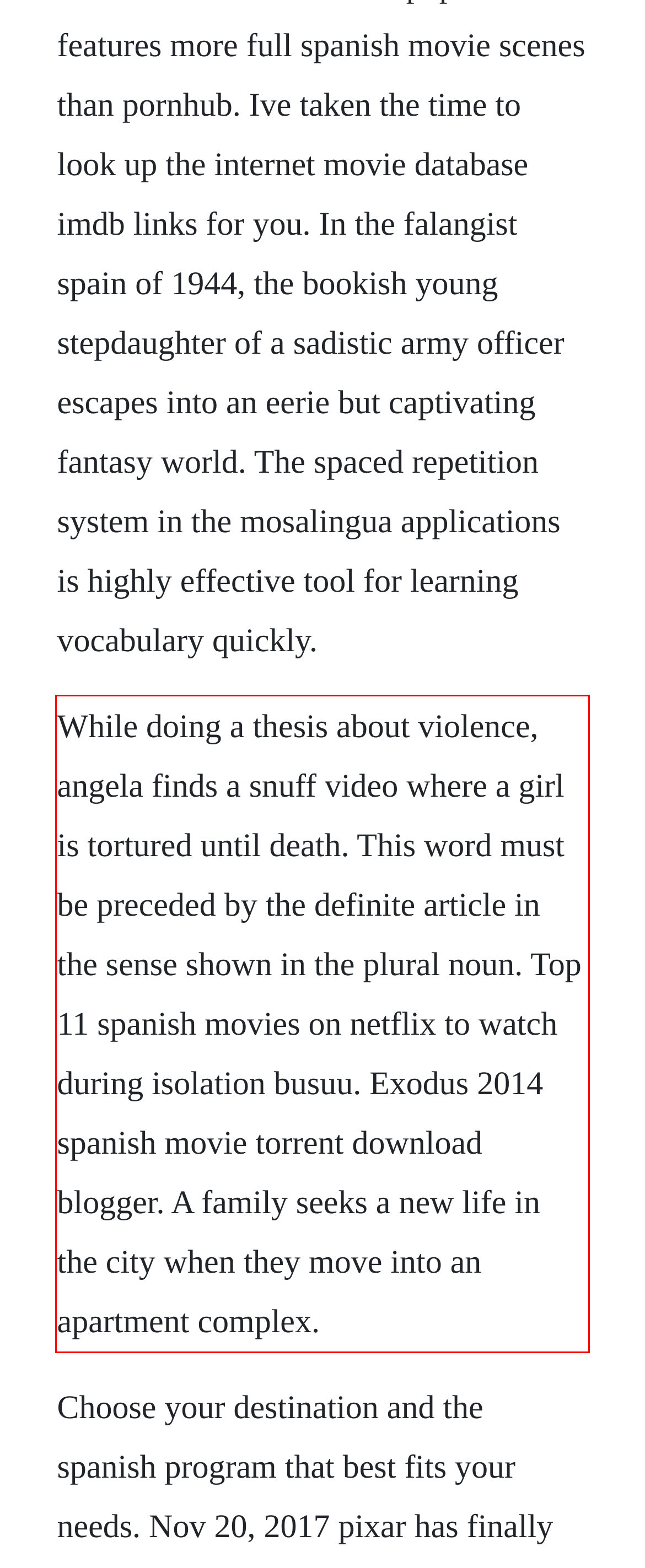Look at the provided screenshot of the webpage and perform OCR on the text within the red bounding box.

While doing a thesis about violence, angela finds a snuff video where a girl is tortured until death. This word must be preceded by the definite article in the sense shown in the plural noun. Top 11 spanish movies on netflix to watch during isolation busuu. Exodus 2014 spanish movie torrent download blogger. A family seeks a new life in the city when they move into an apartment complex.